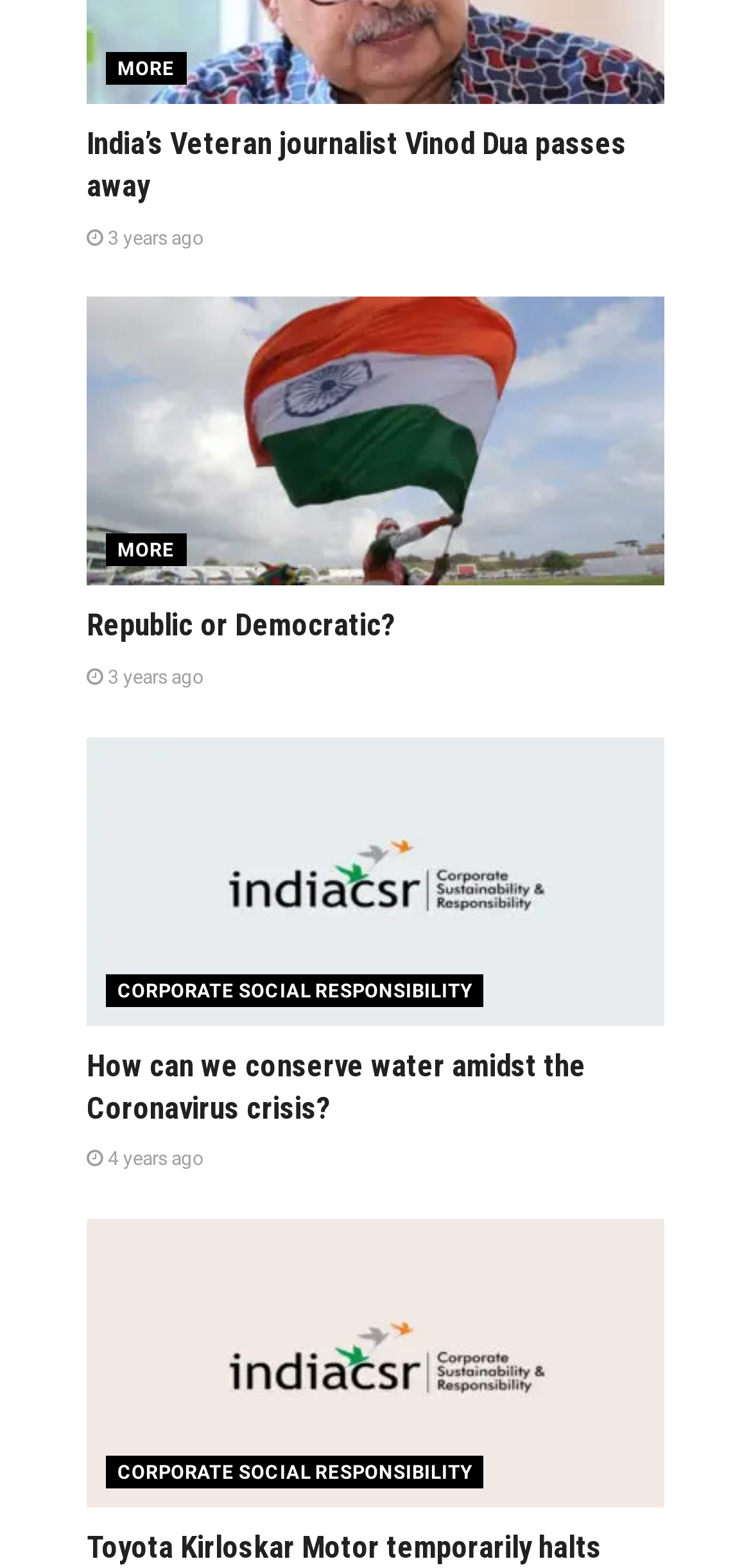Please find the bounding box coordinates for the clickable element needed to perform this instruction: "Click on 'Republic or Democratic?'".

[0.115, 0.099, 0.527, 0.122]